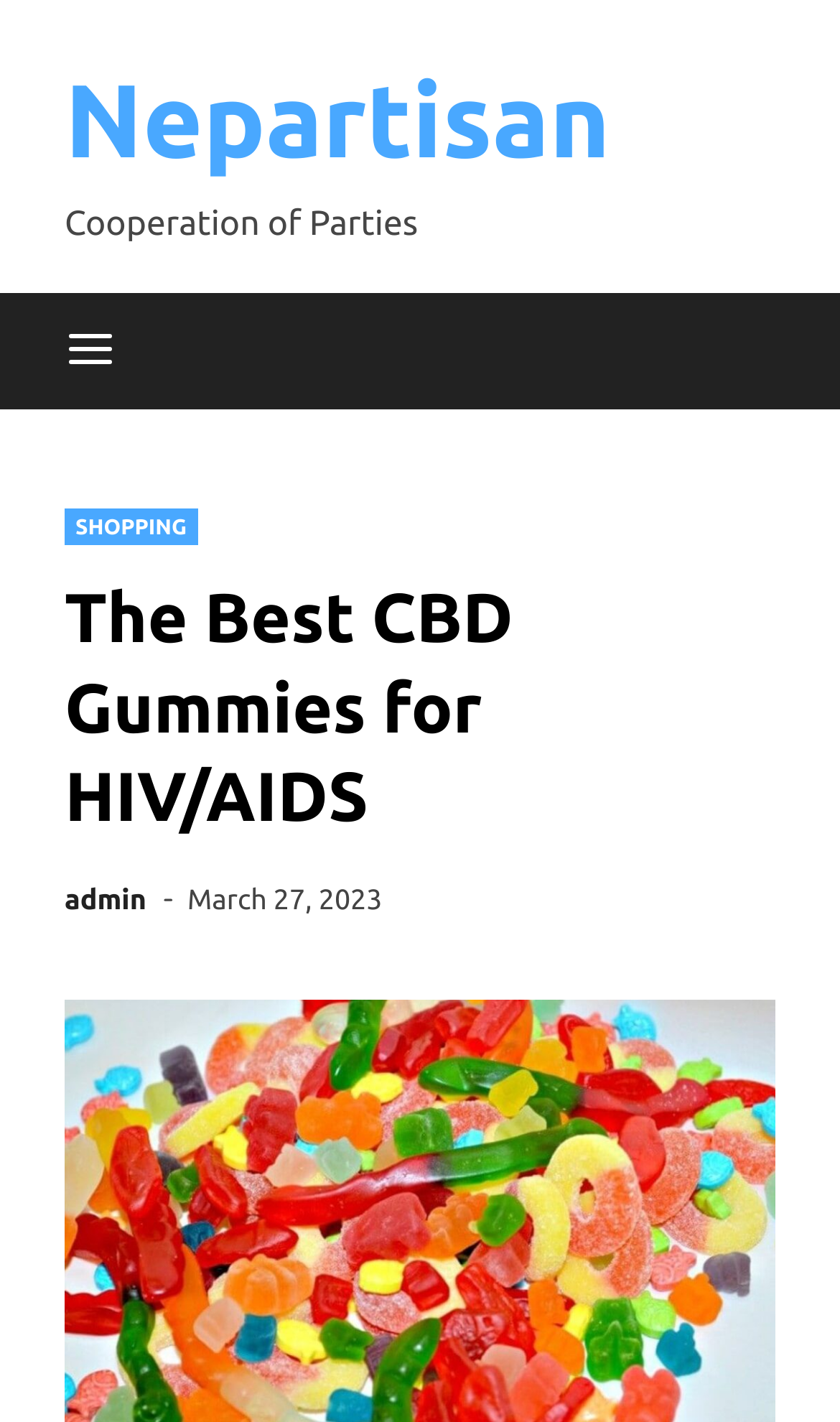What is the purpose of the 'Menu' button?
Based on the visual information, provide a detailed and comprehensive answer.

The 'Menu' button is a button element on the webpage, and its purpose can be inferred from its label and its expanded state, which suggests that it is used to expand or collapse the menu.